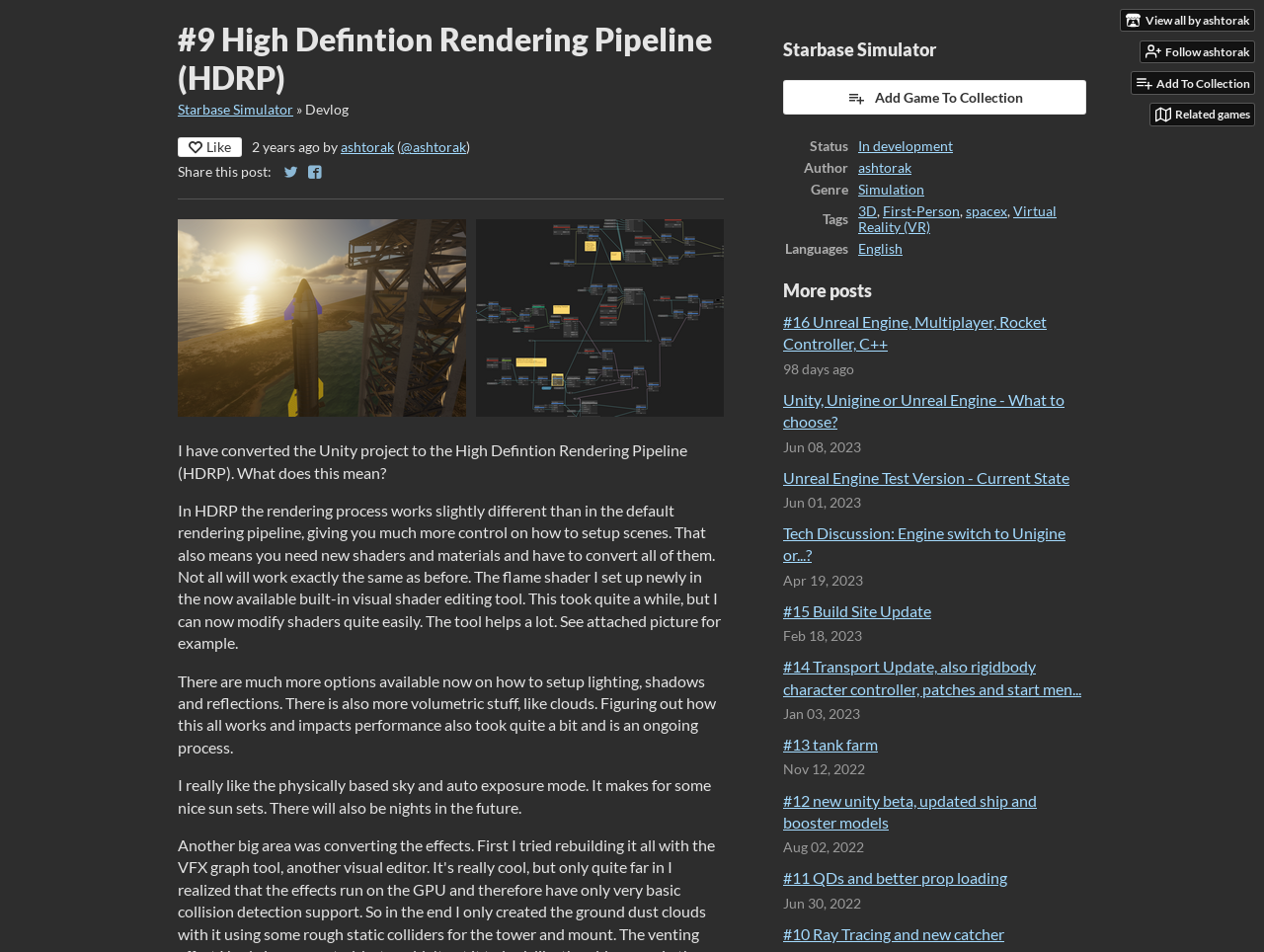Locate the bounding box coordinates of the element that needs to be clicked to carry out the instruction: "Add to collection". The coordinates should be given as four float numbers ranging from 0 to 1, i.e., [left, top, right, bottom].

[0.895, 0.076, 0.992, 0.098]